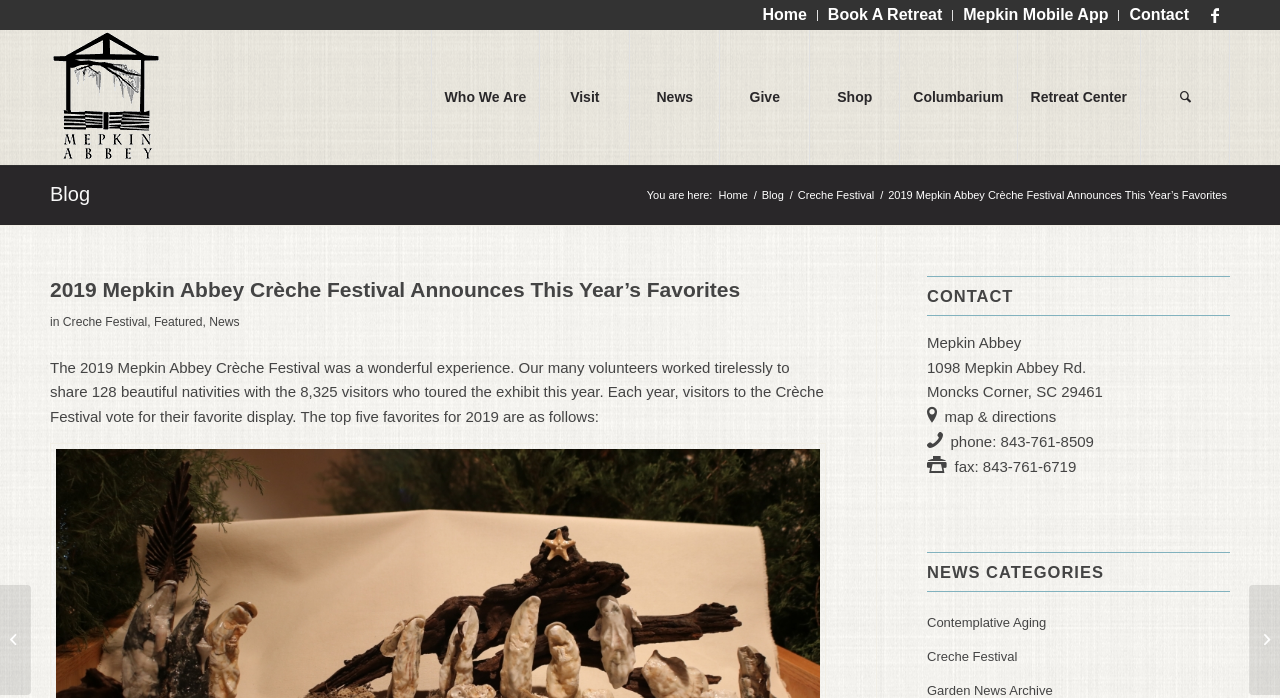Describe the webpage in detail, including text, images, and layout.

The webpage is about the 2019 Mepkin Abbey Crèche Festival. At the top, there is a logo of Mepkin Abbey on the left, accompanied by a menu with several options, including "Who We Are", "Visit", "News", "Give", "Shop", and "Columbarium". On the right side of the top section, there is a link to Facebook and a vertical menu with options like "Home", "Book A Retreat", and "Contact".

Below the top section, there is a horizontal menu with links to "Blog", "Home", and "Creche Festival". The main content of the page is divided into two sections. The left section has a heading "2019 Mepkin Abbey Crèche Festival Announces This Year’s Favorites" and a paragraph describing the festival, mentioning that it was a wonderful experience with 128 beautiful nativities and 8,325 visitors. The paragraph also mentions that visitors voted for their favorite displays, and the top five favorites are listed.

On the right side of the main content, there is a section with contact information, including the address, phone number, and fax number of Mepkin Abbey. Below the contact information, there is a section with news categories, including links to "Contemplative Aging" and "Creche Festival".

At the bottom of the page, there are two links to "Joy Never Ending Joy Never Ending 2019" and "Third Sunday in Advent December 15th 2019", accompanied by an image of "Joy Never Ending 2019" on the left.